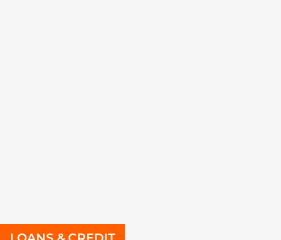Provide an in-depth description of the image you see.

The image titled "Bad Credit On Loan Approval" appears prominently in the context of a discussion surrounding financial challenges related to loan applications. This visual element serves to underscore the negative impact that bad credit can have on an individual's ability to secure loans. The image likely draws attention to the theme of the interconnectedness of credit scores and loan approval processes, emphasizing the importance of financial literacy and responsible credit management. Overall, it encapsulates a critical topic for readers looking to navigate the complexities of loans and personal finance.